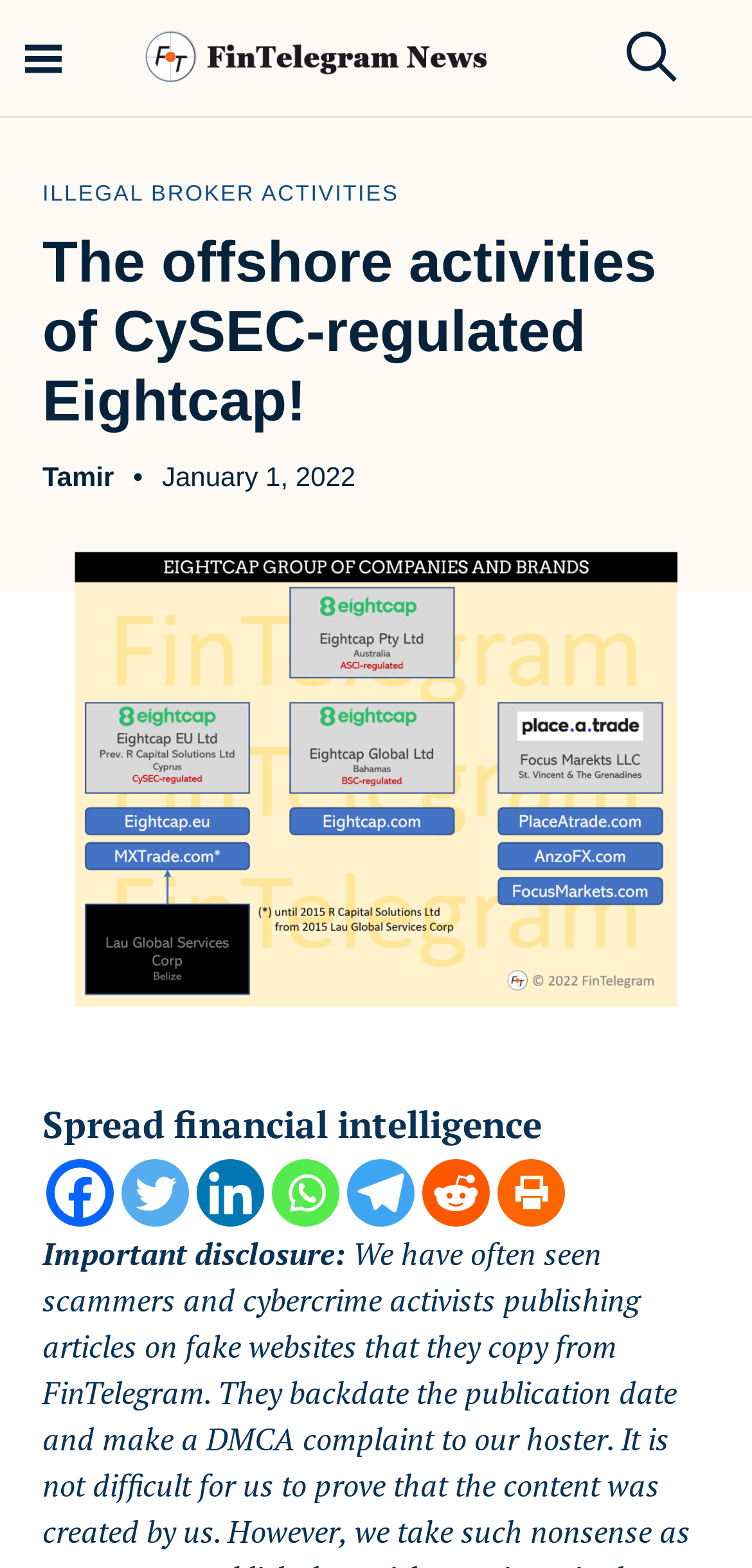Show the bounding box coordinates of the element that should be clicked to complete the task: "Search for something".

[0.132, 0.342, 0.868, 0.411]